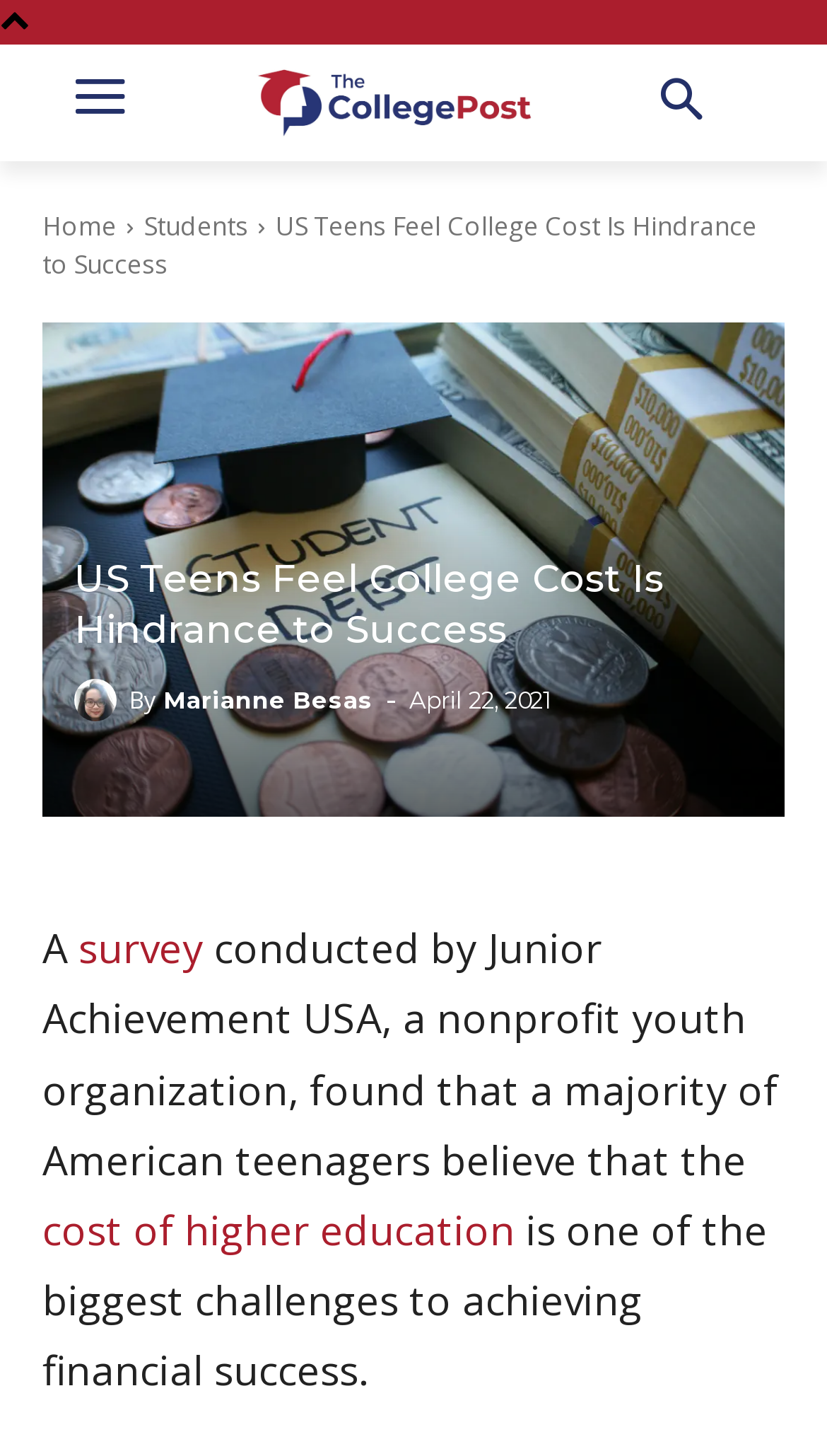Using the description "Use Cases", predict the bounding box of the relevant HTML element.

None